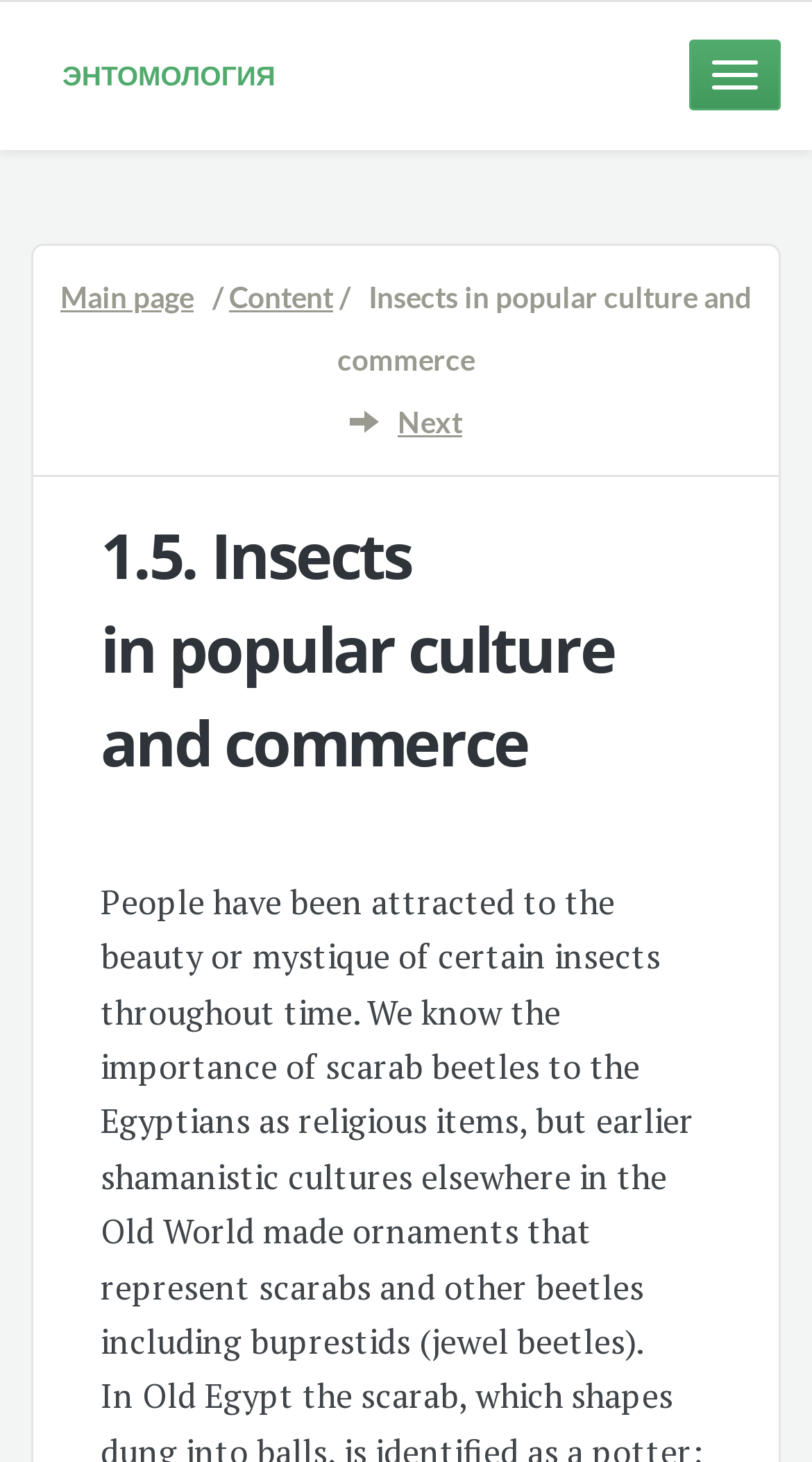Identify the bounding box for the UI element described as: "Энтомология". Ensure the coordinates are four float numbers between 0 and 1, formatted as [left, top, right, bottom].

[0.077, 0.04, 0.339, 0.063]